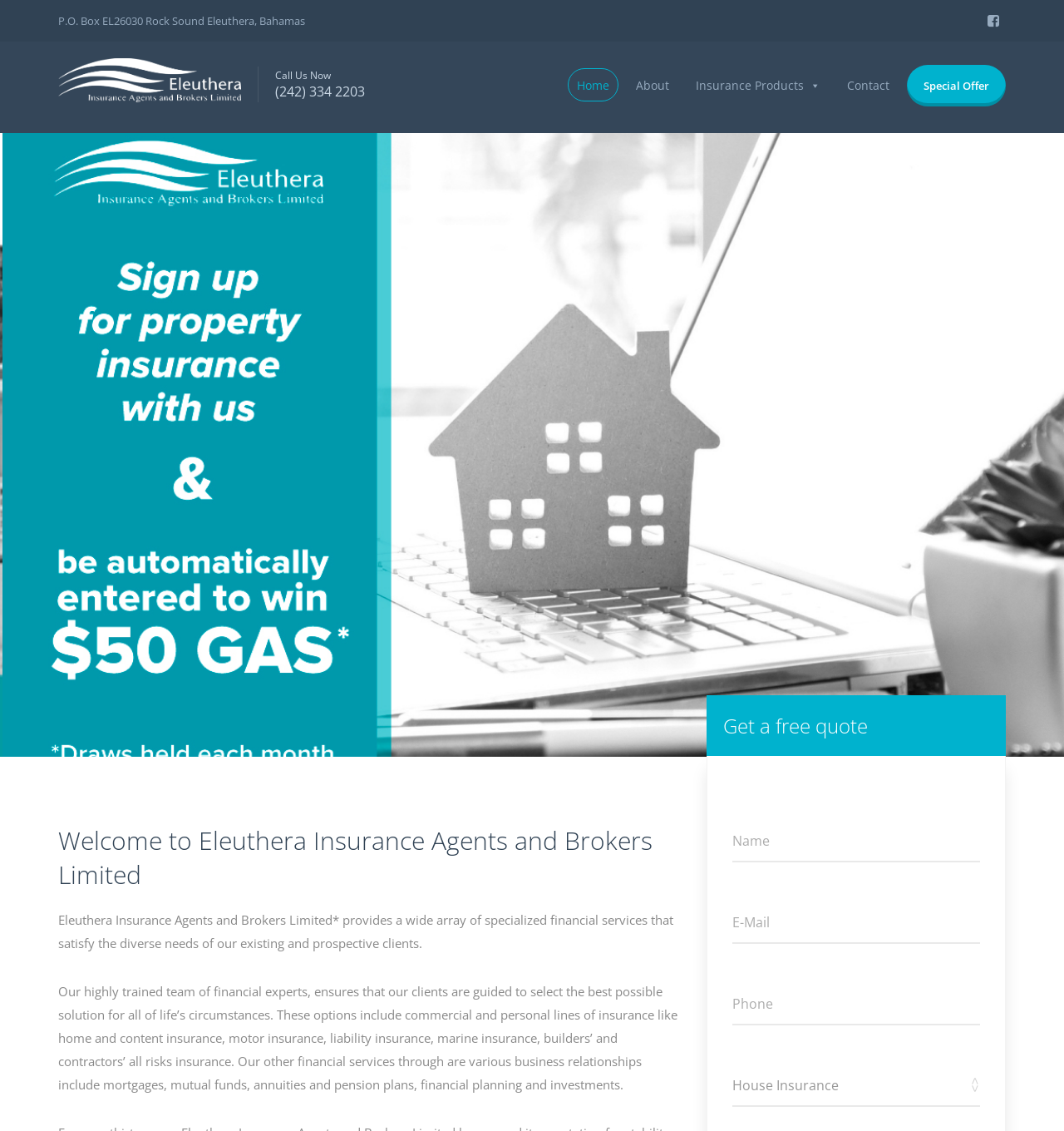Pinpoint the bounding box coordinates for the area that should be clicked to perform the following instruction: "Visit DLL Files Tutorial".

None